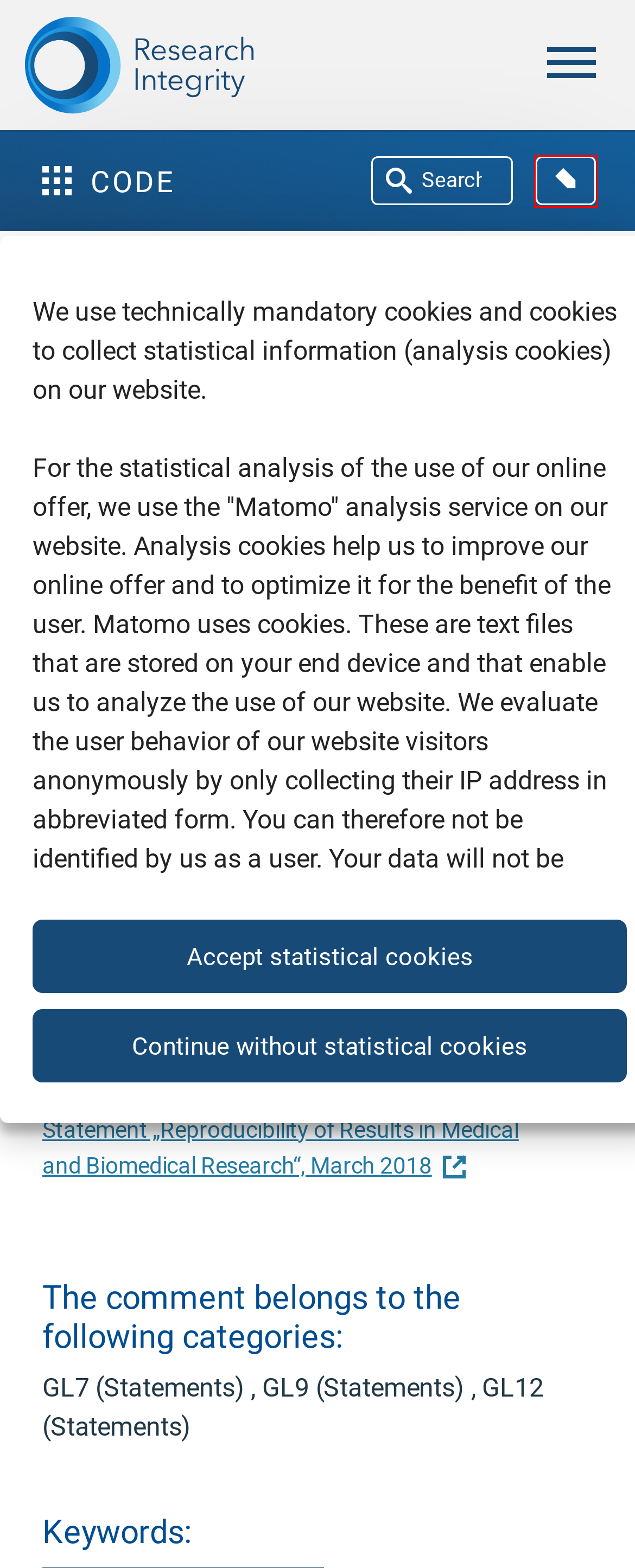You have a screenshot of a webpage with a red bounding box highlighting a UI element. Your task is to select the best webpage description that corresponds to the new webpage after clicking the element. Here are the descriptions:
A. Contact us - Wissenschaftliche Integrität
B. replication/reproduction Archives - Wissenschaftliche Integrität
C. Code of Conduct - Wissenschaftliche Integrität
D. DFG, German Research Foundation - Data Protection Notice for the DFG Website
E. Keyword Index - Wissenschaftliche Integrität
F. Home - Wissenschaftliche Integrität
G. Cookie Settings - Wissenschaftliche Integrität
H. Data protection notice - Wissenschaftliche Integrität

E